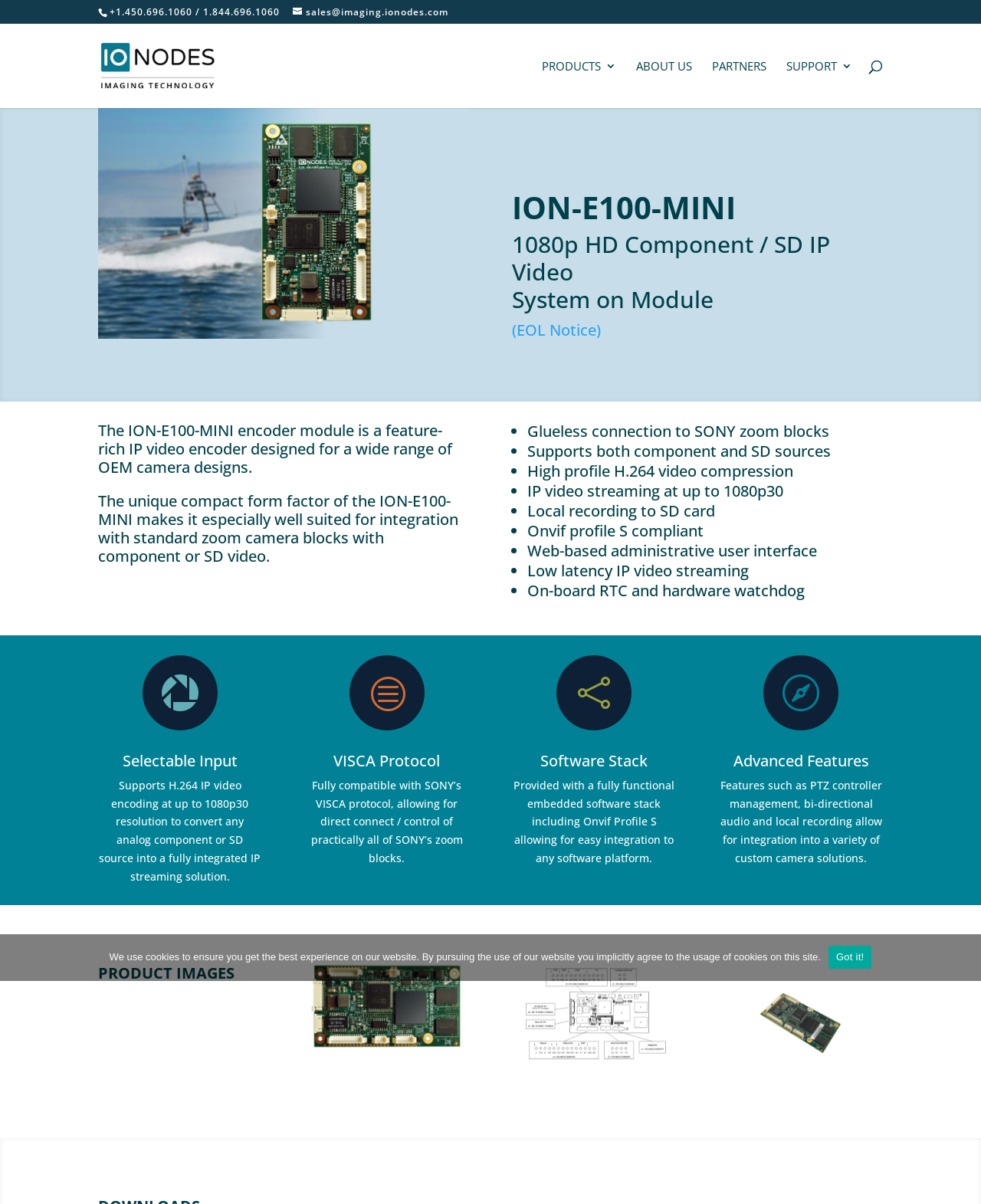Determine the bounding box coordinates for the area that should be clicked to carry out the following instruction: "Call the sales department".

[0.298, 0.004, 0.457, 0.015]